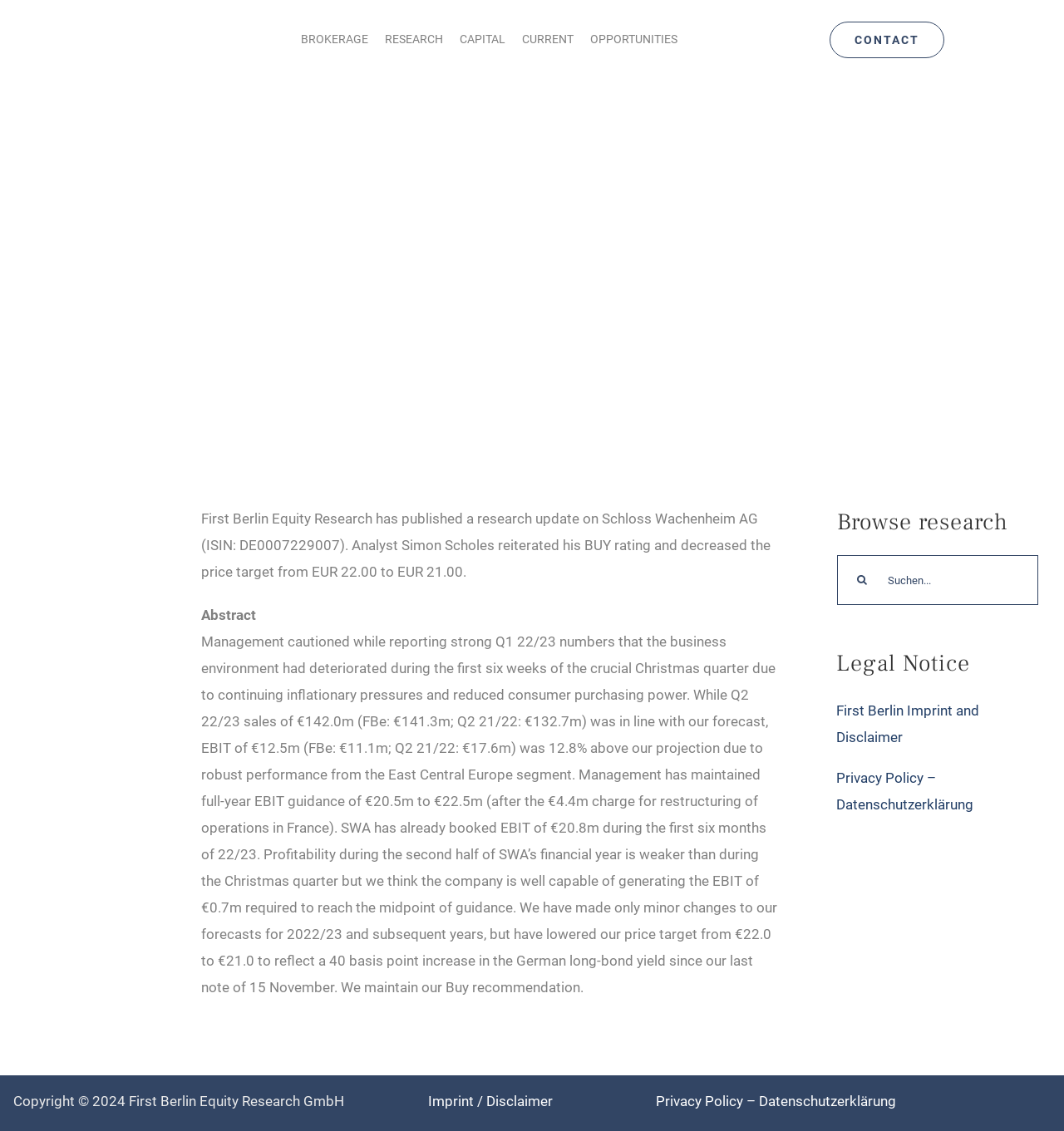What is the purpose of the search box?
Respond with a short answer, either a single word or a phrase, based on the image.

To search for research